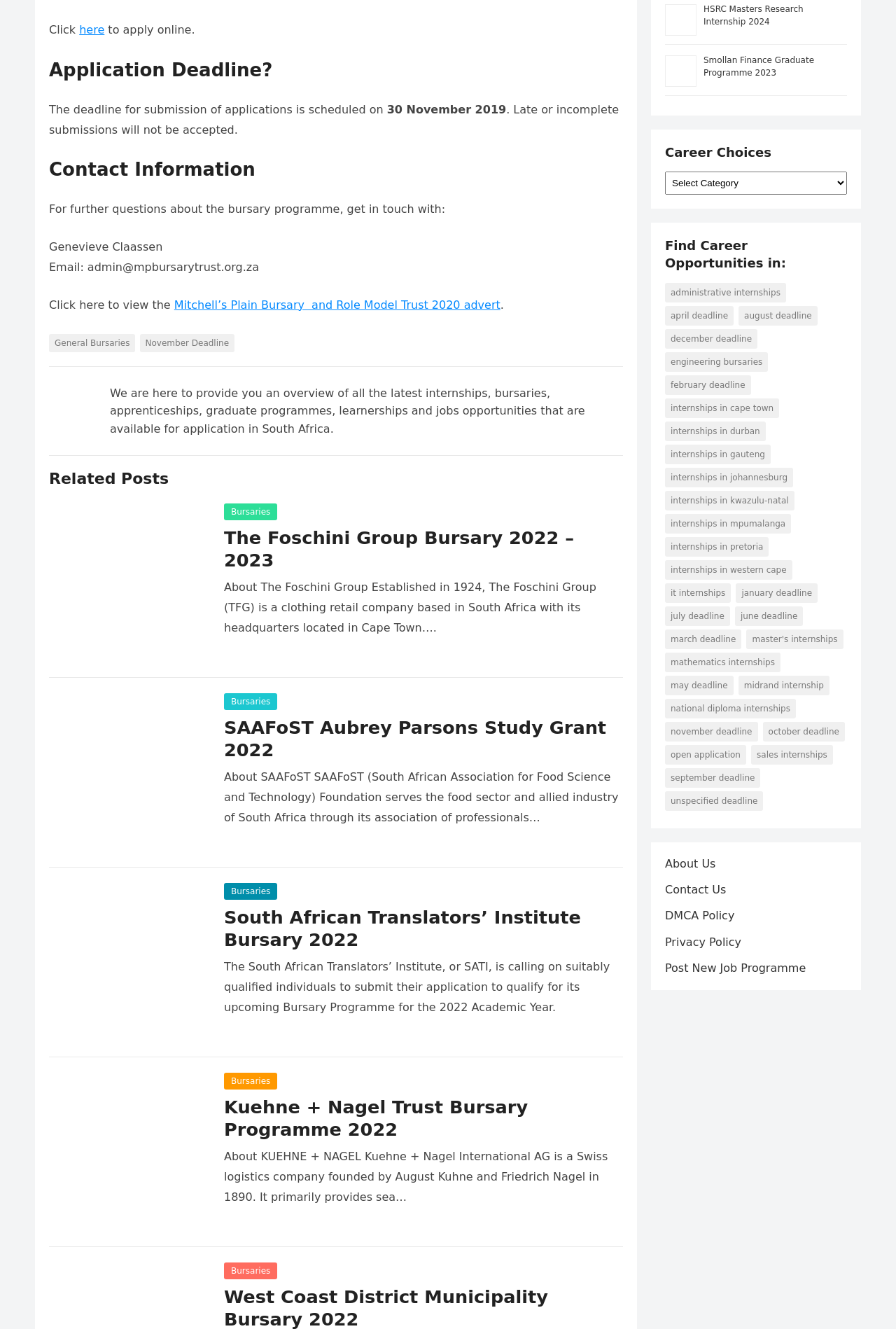Extract the bounding box of the UI element described as: "National Diploma Internships".

[0.742, 0.526, 0.888, 0.54]